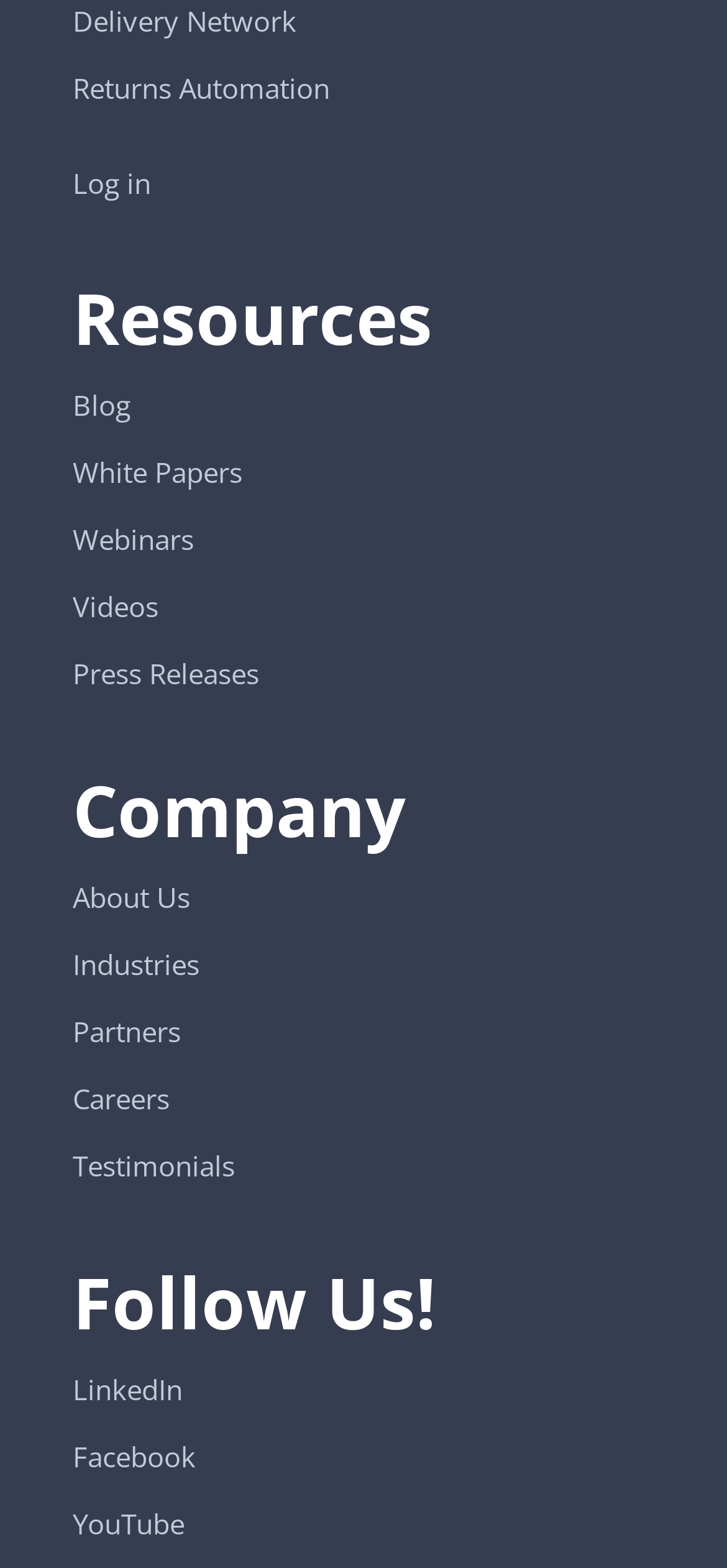What is the last company information listed?
Look at the image and respond with a one-word or short phrase answer.

Testimonials